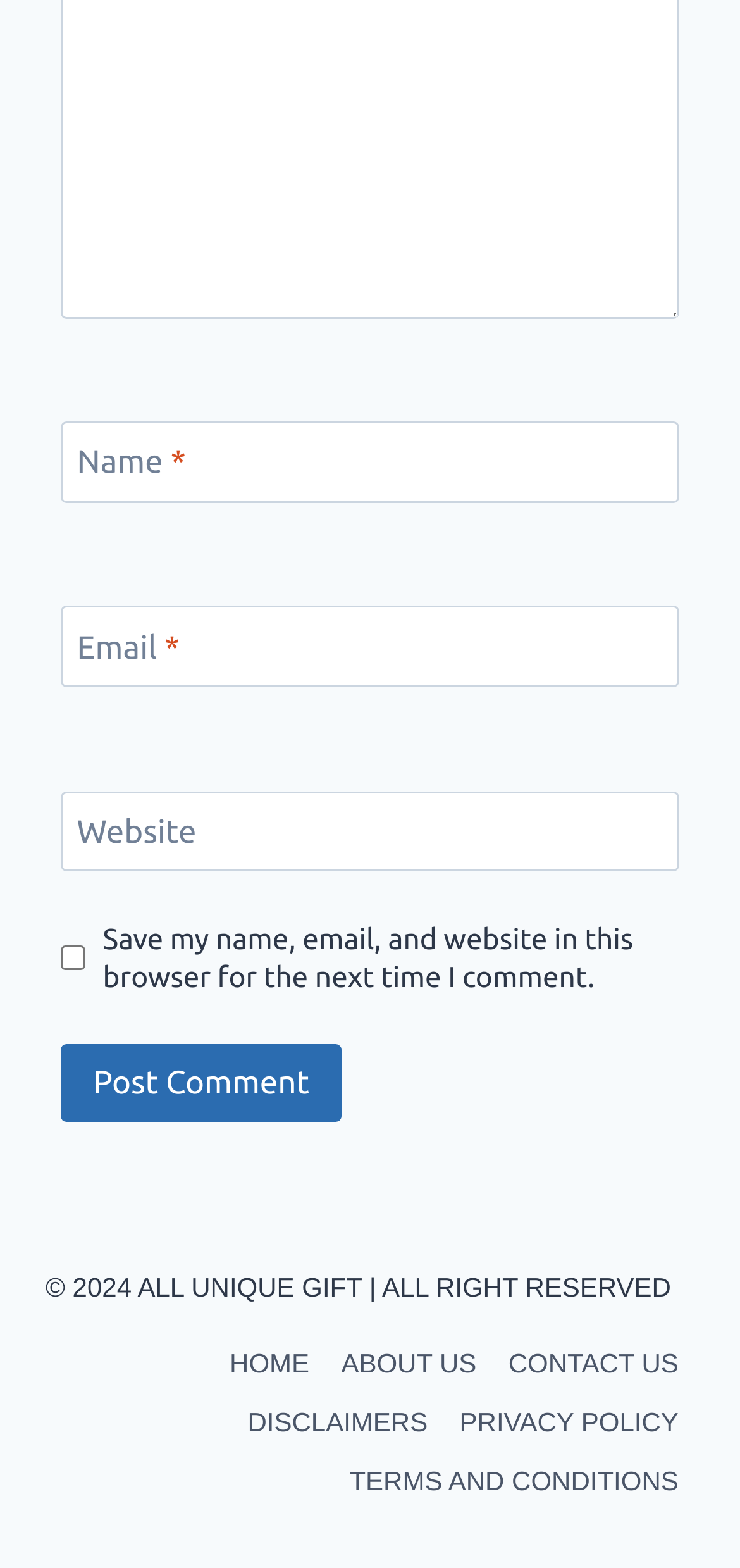What is the button label?
Identify the answer in the screenshot and reply with a single word or phrase.

Post Comment